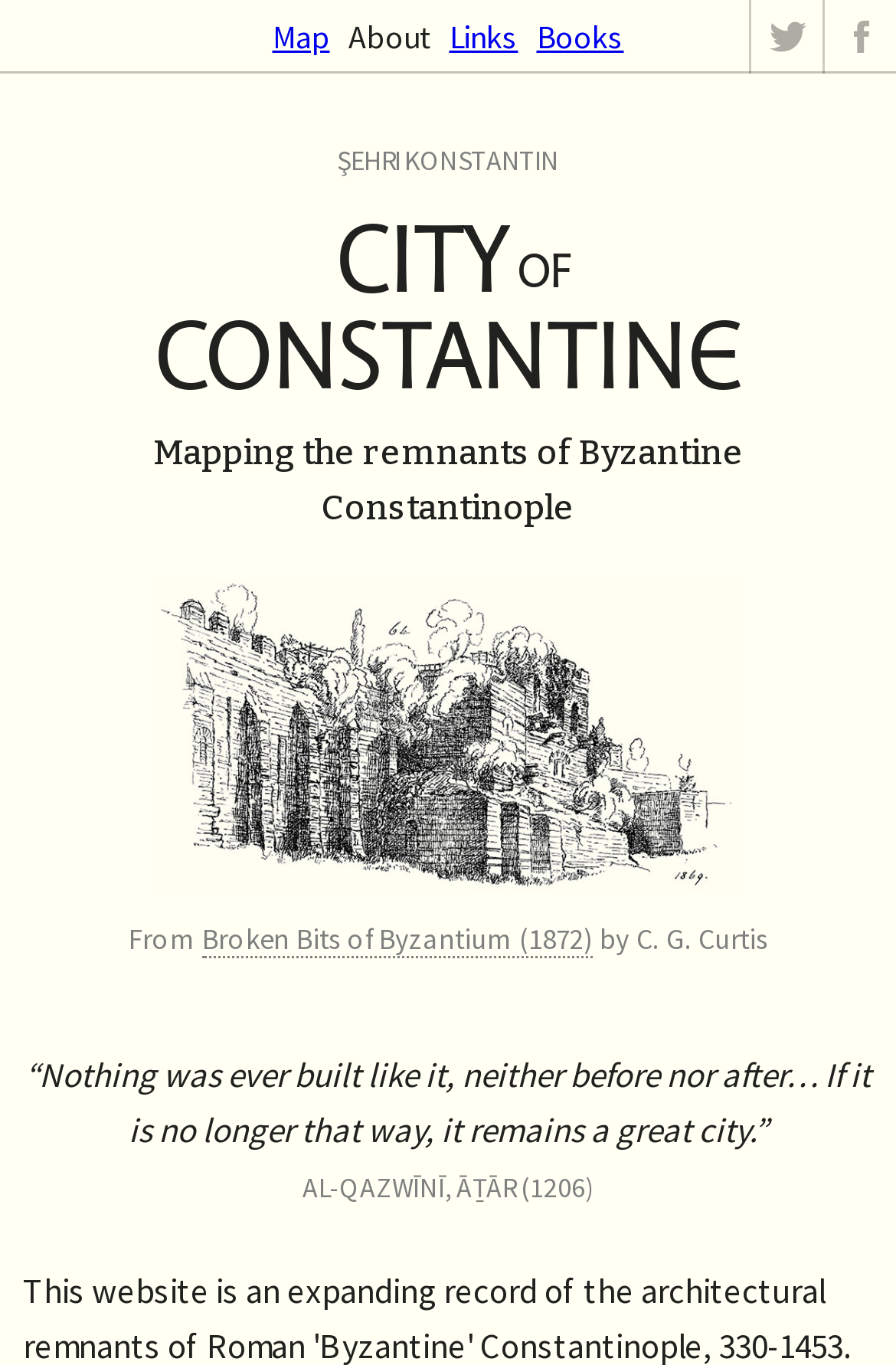Please predict the bounding box coordinates (top-left x, top-left y, bottom-right x, bottom-right y) for the UI element in the screenshot that fits the description: Broken Bits of Byzantium (1872)

[0.226, 0.676, 0.662, 0.703]